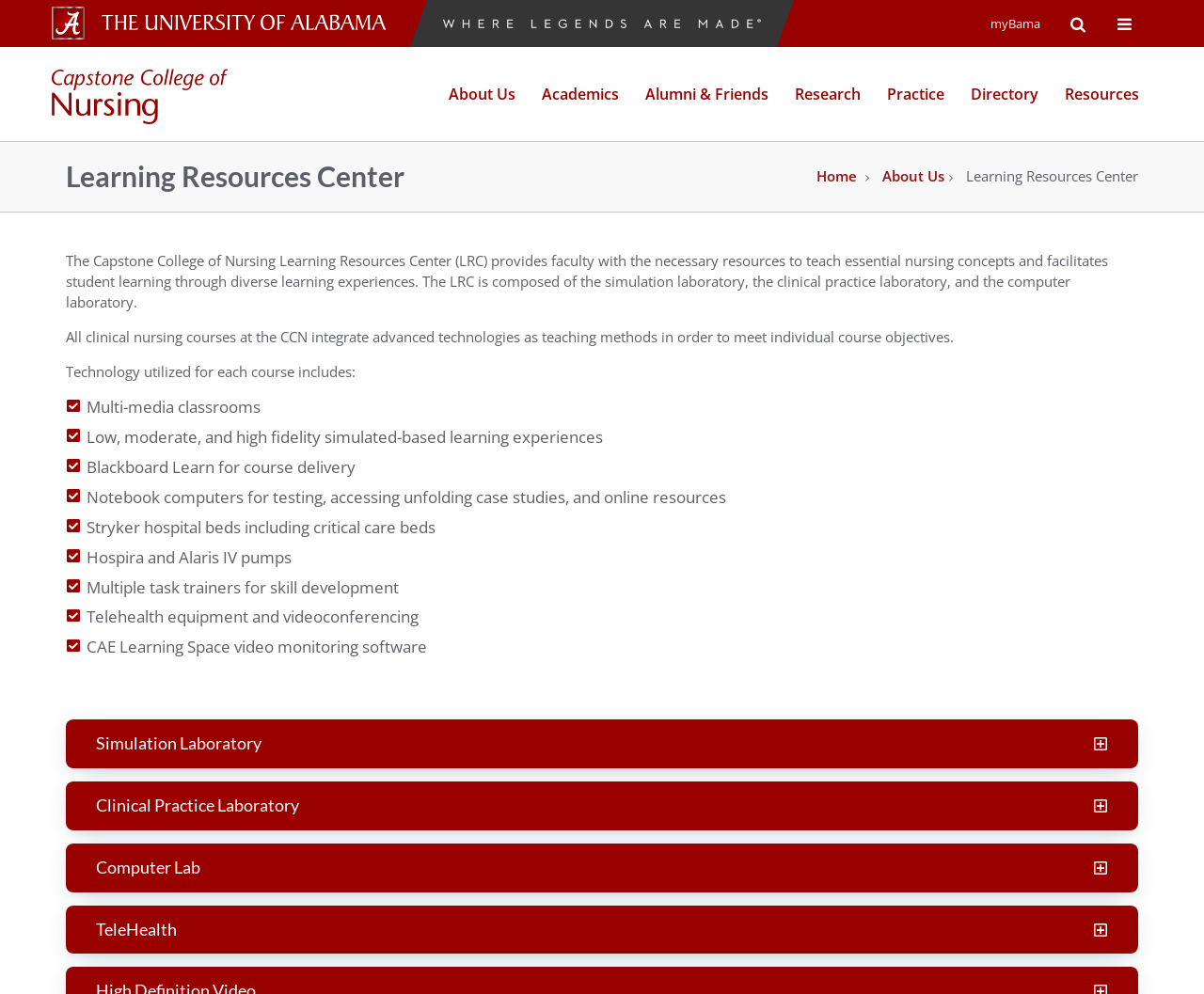Locate the UI element described by About Us in the provided webpage screenshot. Return the bounding box coordinates in the format (top-left x, top-left y, bottom-right x, bottom-right y), ensuring all values are between 0 and 1.

[0.362, 0.047, 0.439, 0.142]